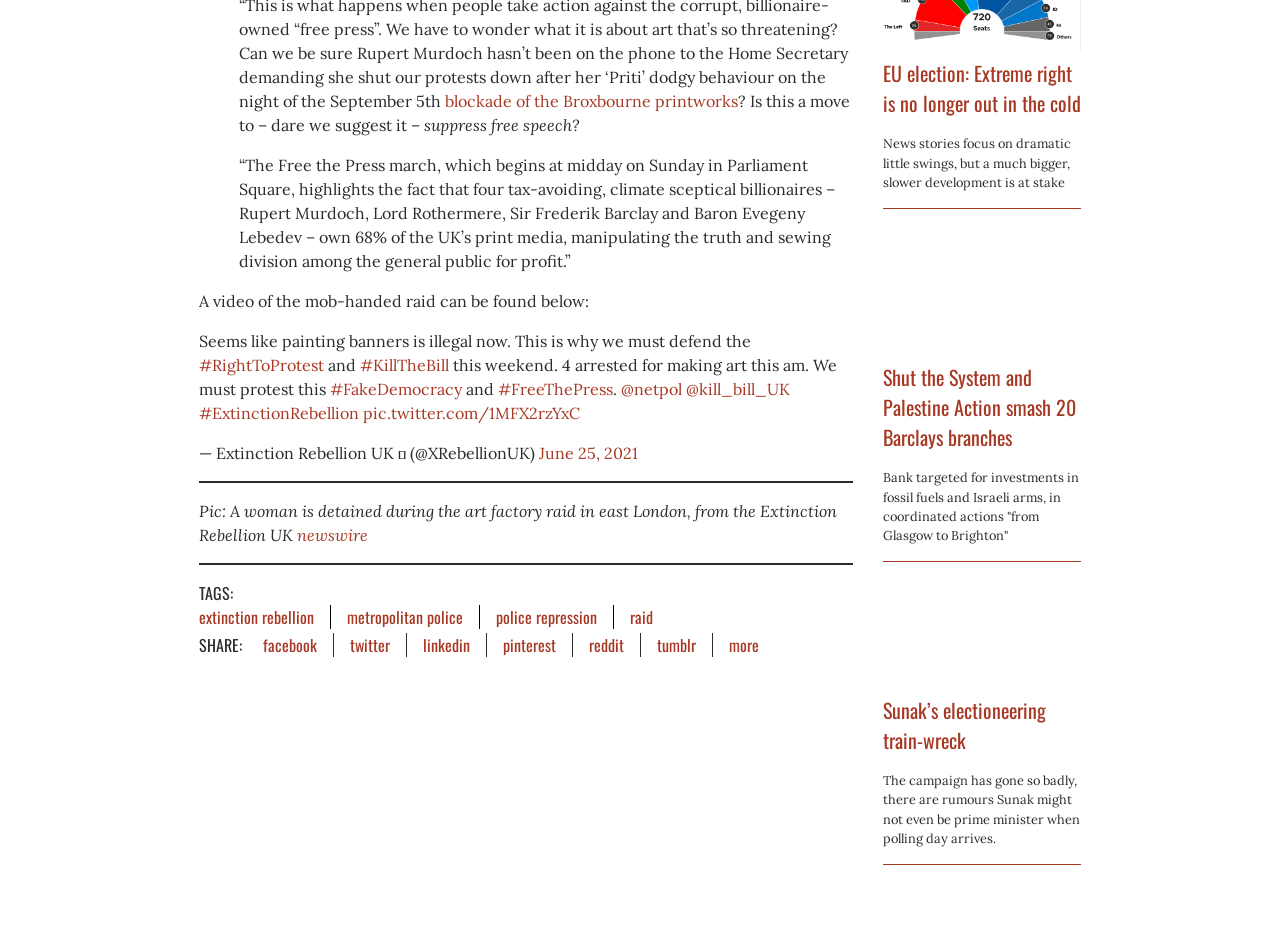What happened to the art factory in east London?
Examine the image and give a concise answer in one word or a short phrase.

It was raided